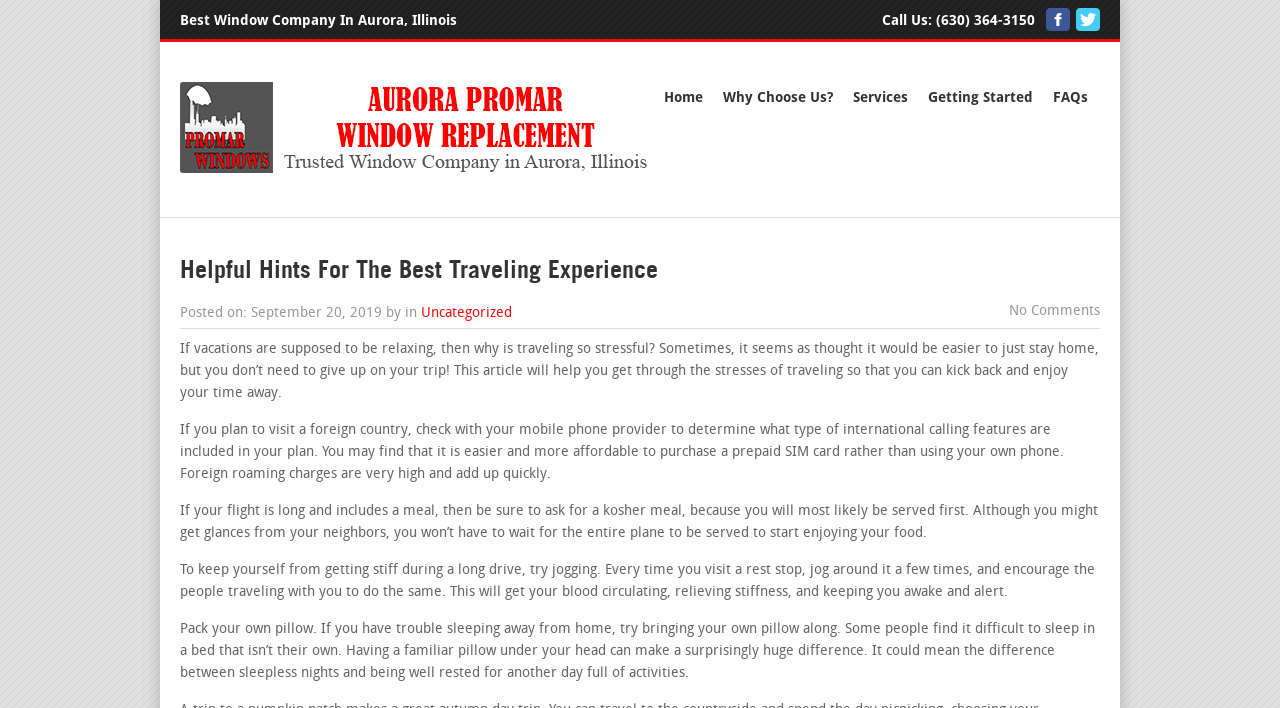Reply to the question below using a single word or brief phrase:
What is the phone number?

(630) 364-3150